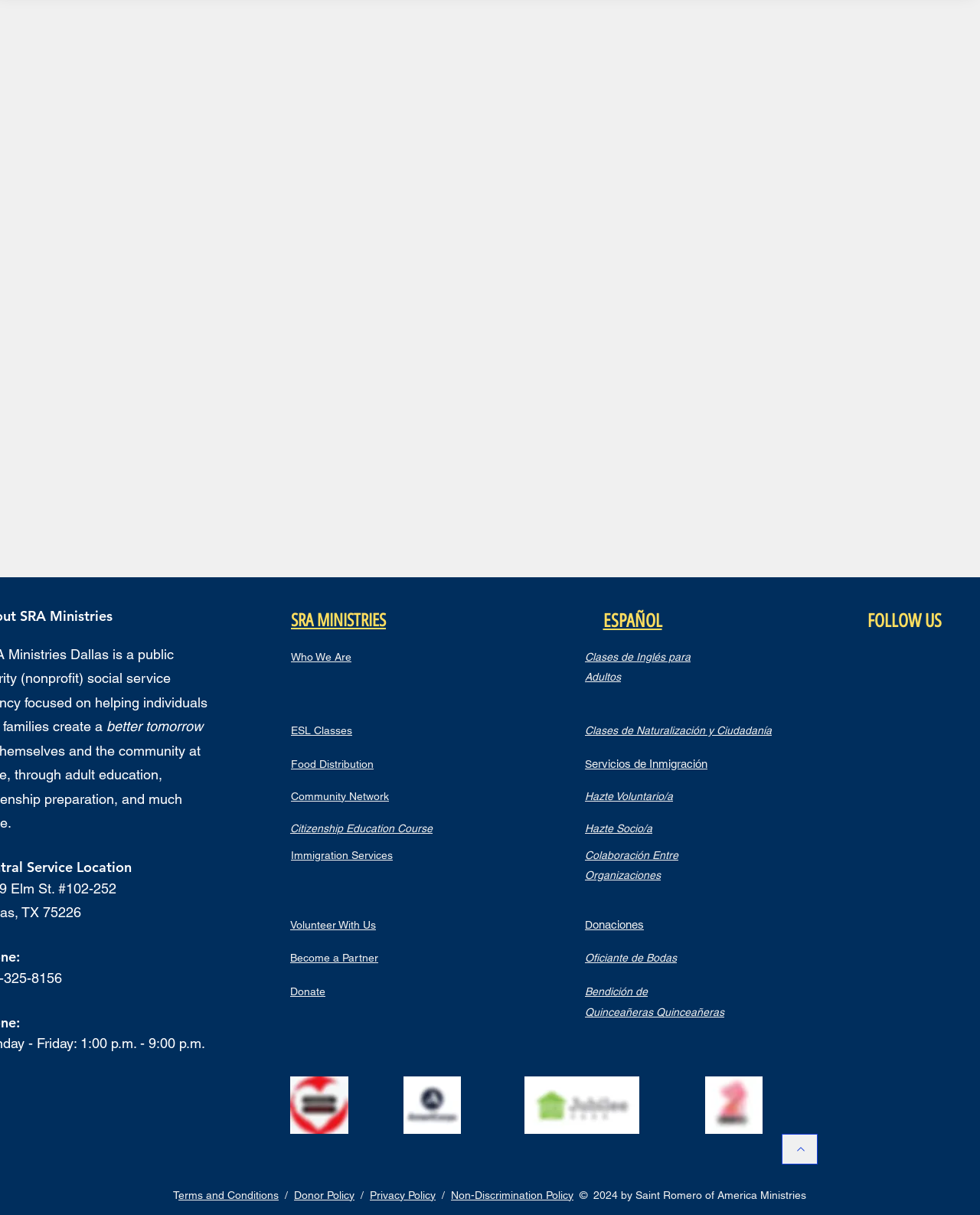What language is the 'Clases de Inglés para Adultos' link for?
Look at the image and answer the question using a single word or phrase.

Spanish